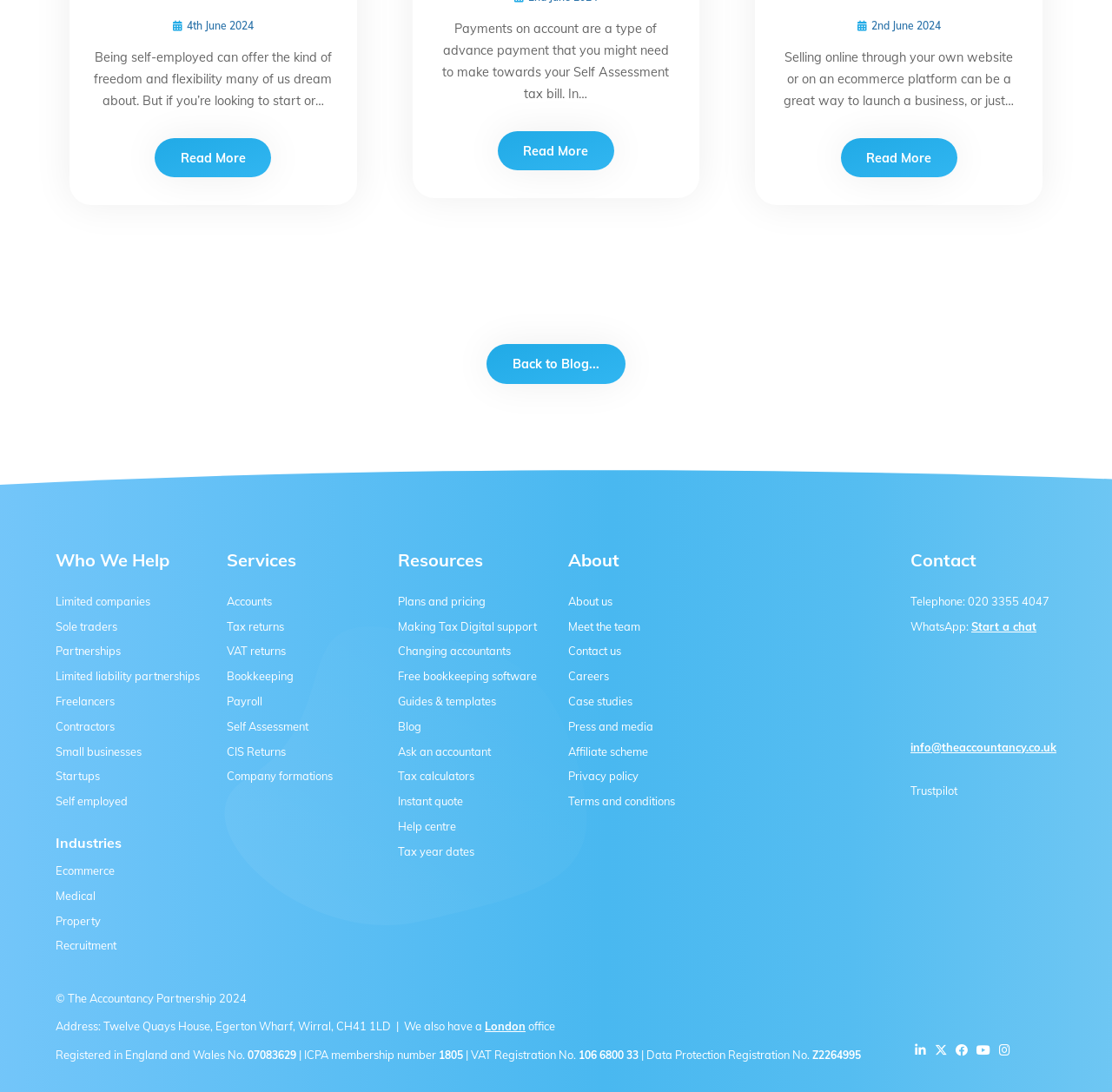Please locate the bounding box coordinates of the element that should be clicked to complete the given instruction: "Learn about payments on account".

[0.448, 0.12, 0.552, 0.156]